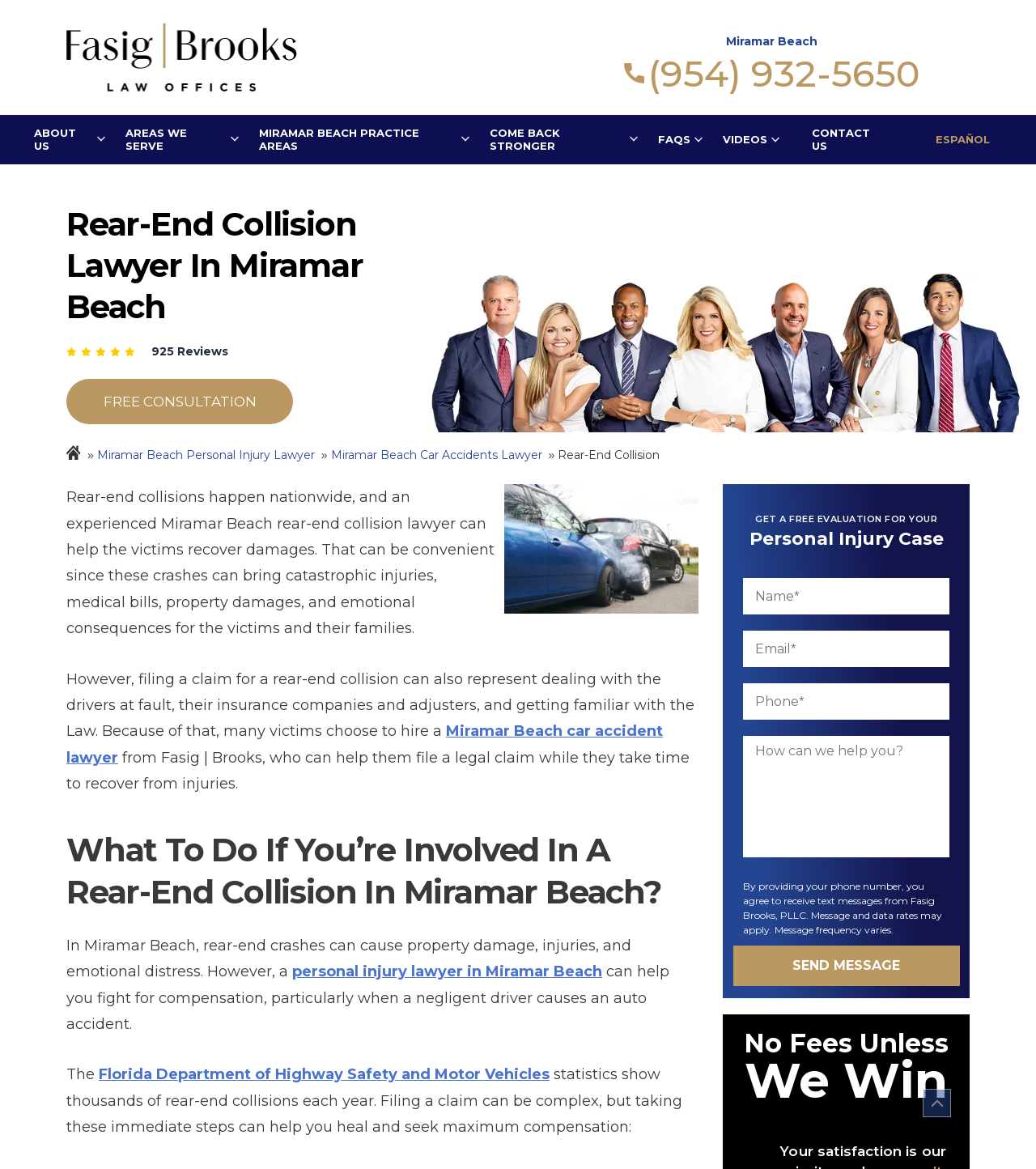Identify the bounding box for the UI element specified in this description: "Come Back Stronger". The coordinates must be four float numbers between 0 and 1, formatted as [left, top, right, bottom].

[0.472, 0.098, 0.604, 0.141]